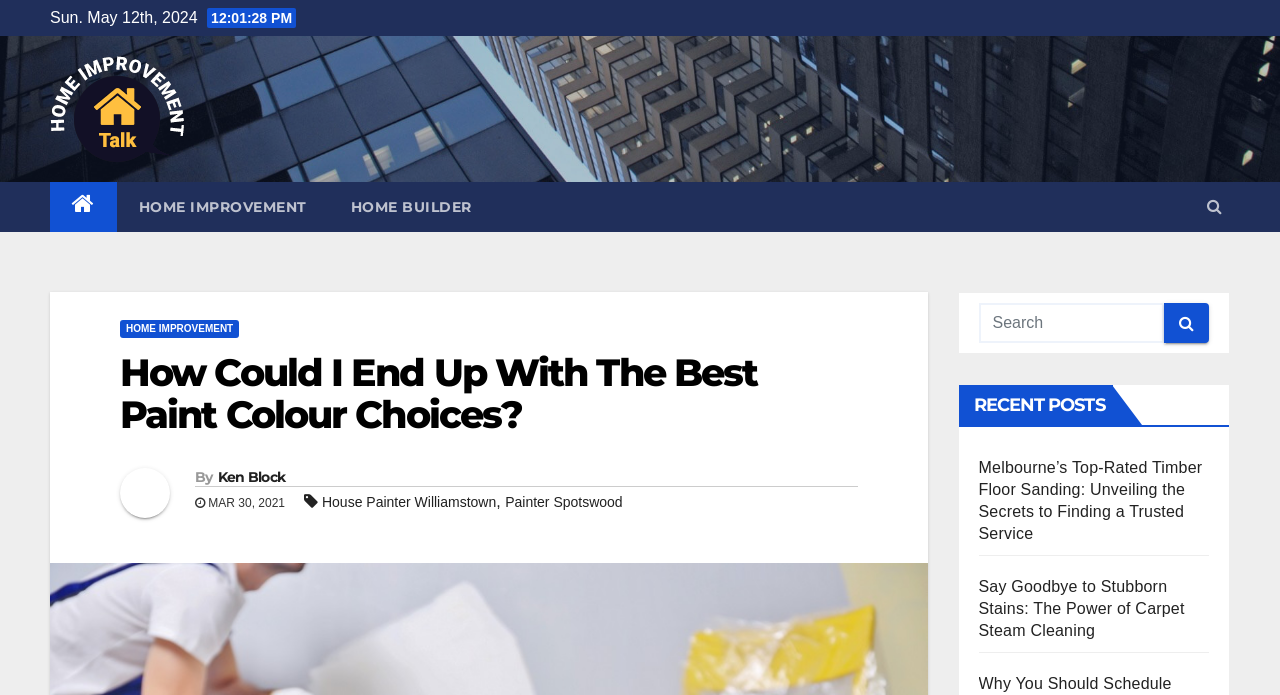Who is the author of the article? Analyze the screenshot and reply with just one word or a short phrase.

Ken Block